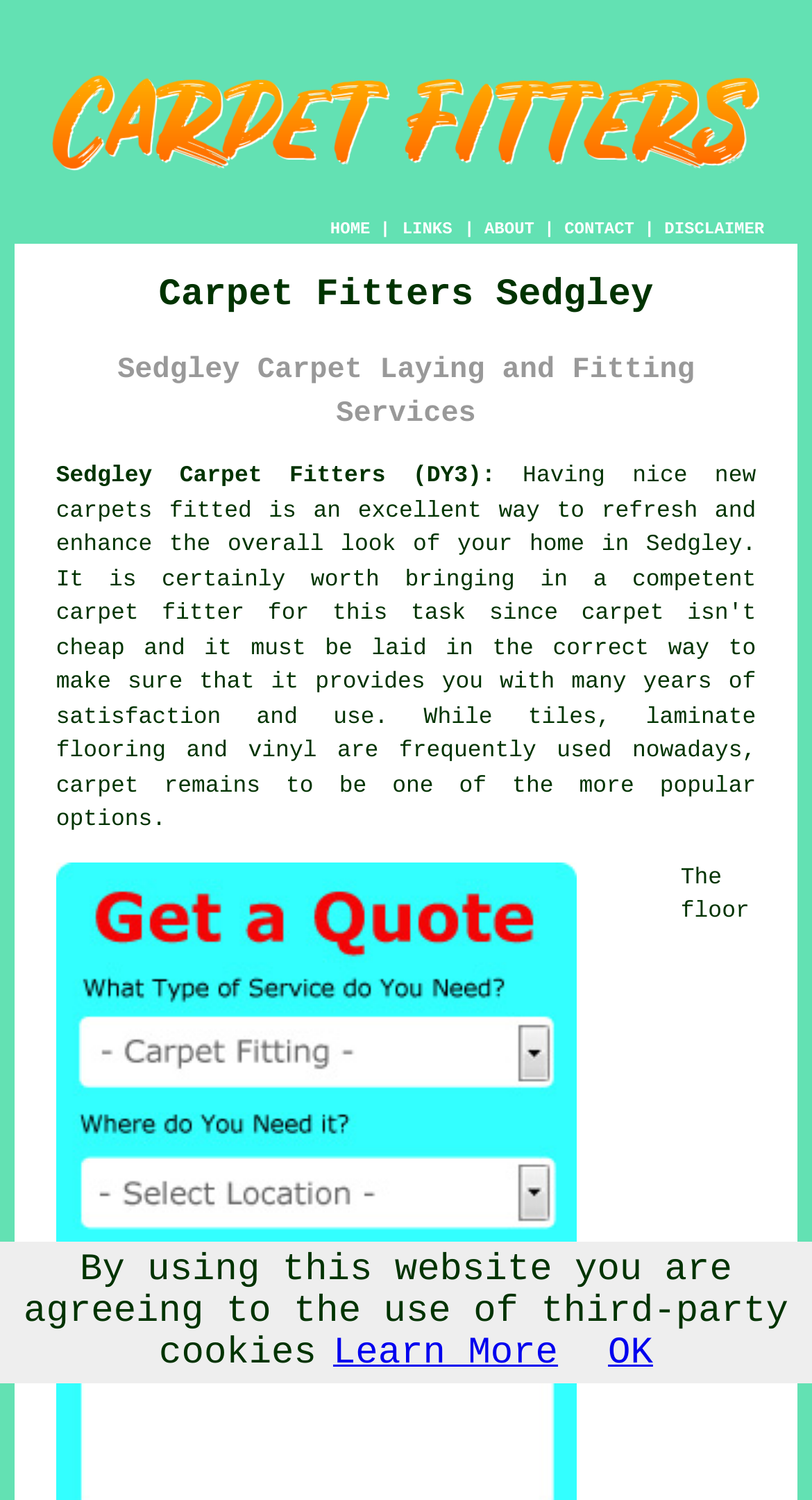How many navigation links are there?
From the image, respond using a single word or phrase.

4